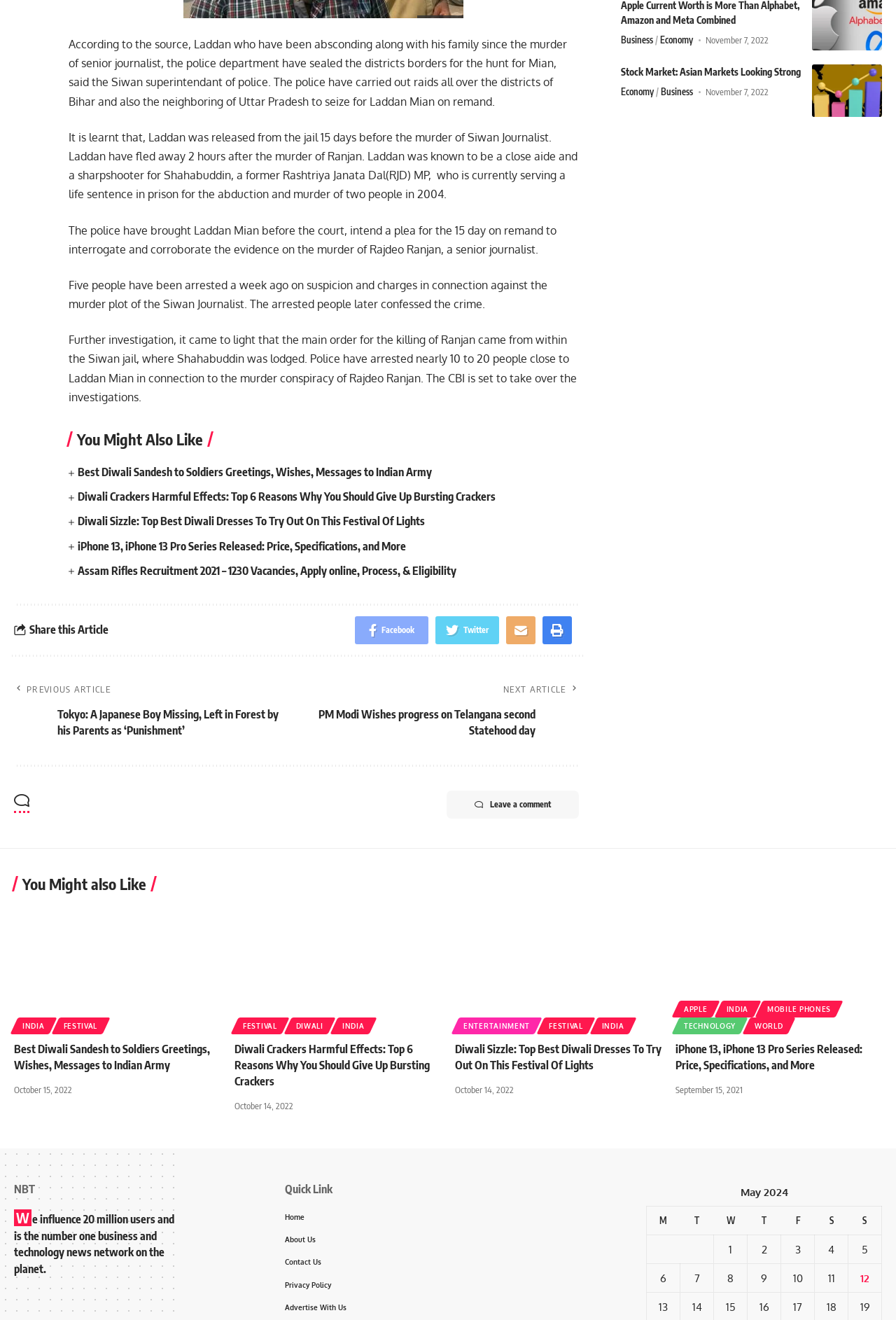Can you find the bounding box coordinates of the area I should click to execute the following instruction: "View the 'Stock Market: Asian Markets Looking Strong' article"?

[0.906, 0.049, 0.984, 0.089]